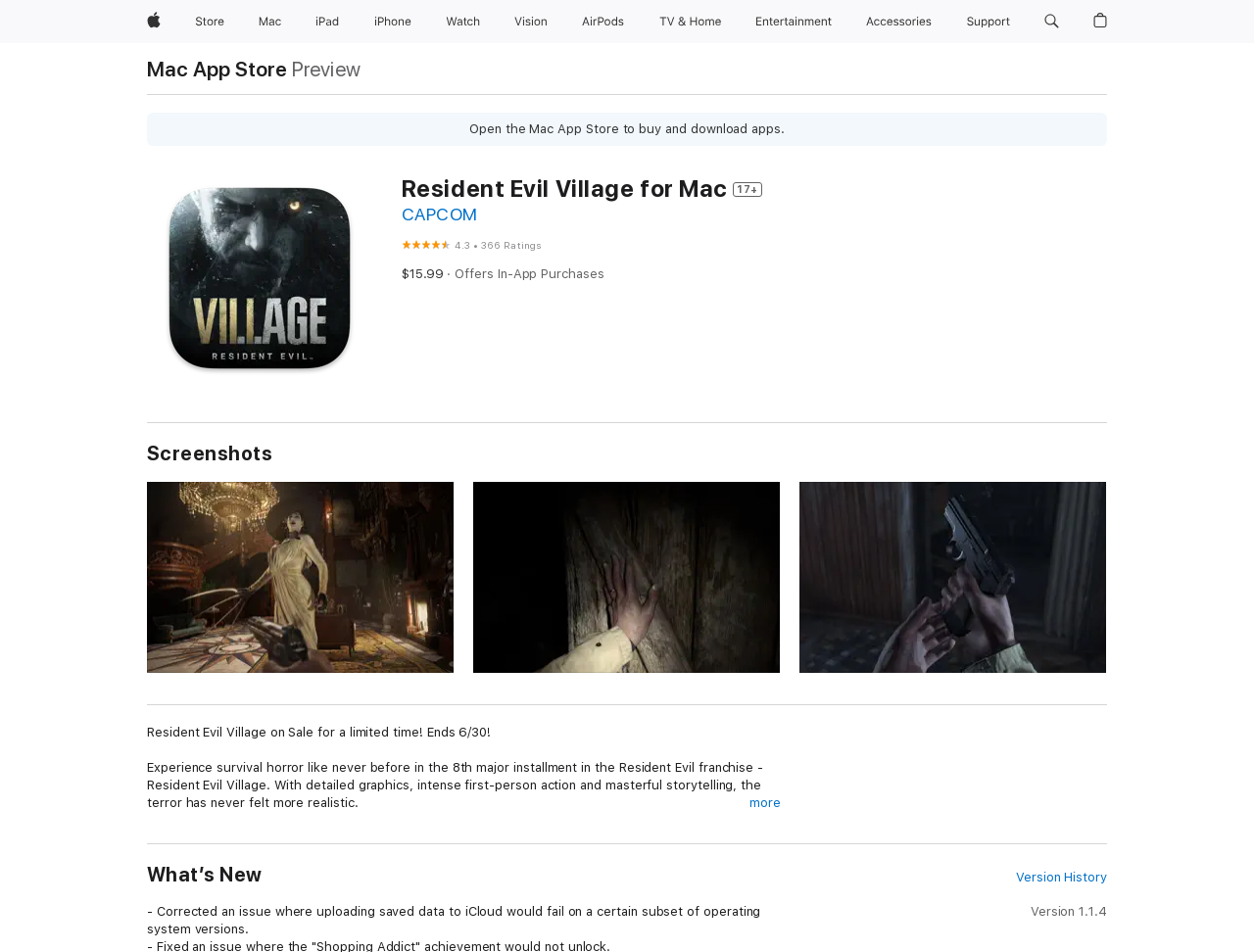Identify the coordinates of the bounding box for the element that must be clicked to accomplish the instruction: "Search apple.com".

[0.826, 0.0, 0.851, 0.045]